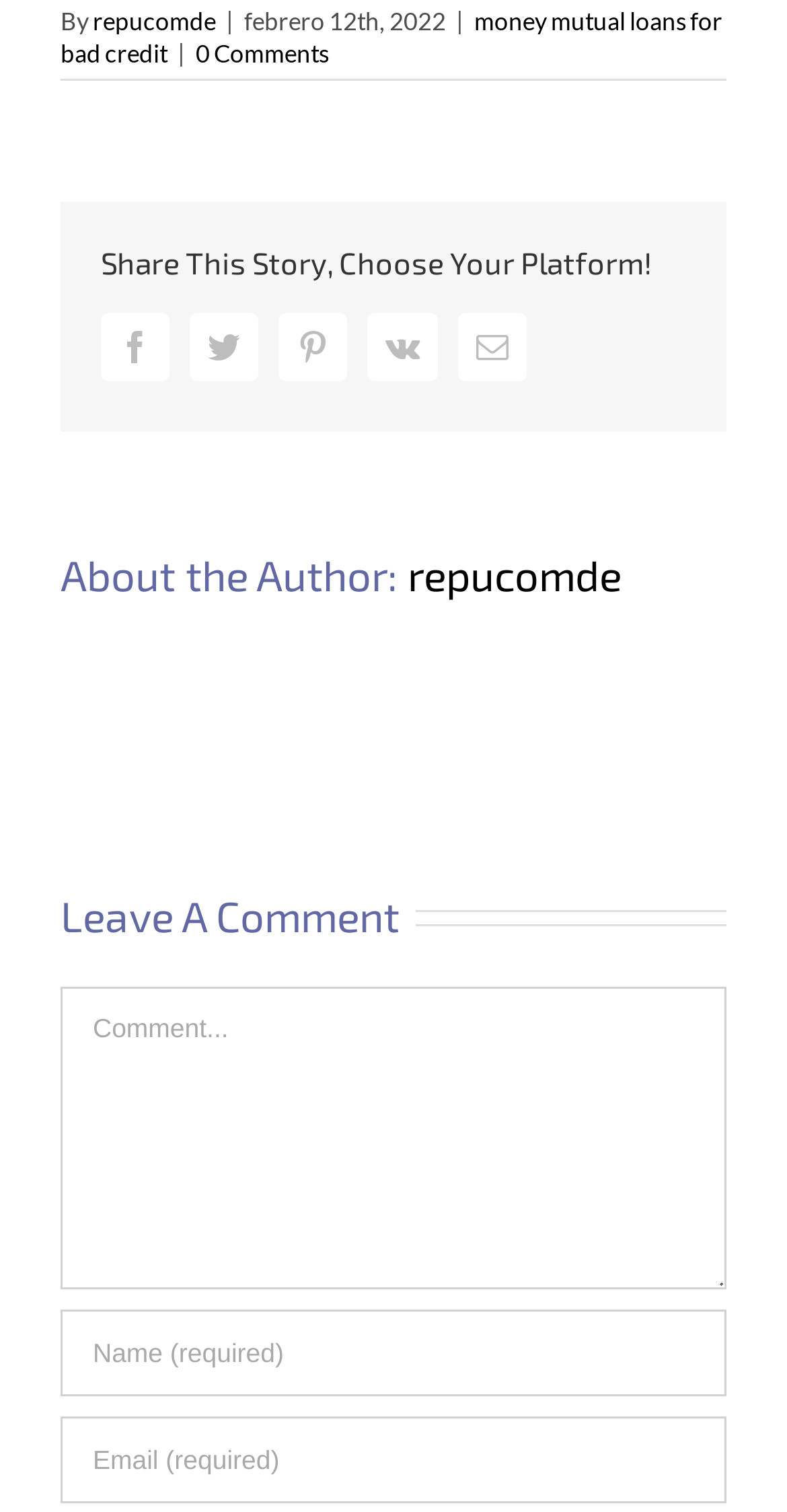Please identify the bounding box coordinates of the area that needs to be clicked to follow this instruction: "Click on Facebook".

[0.128, 0.207, 0.215, 0.253]